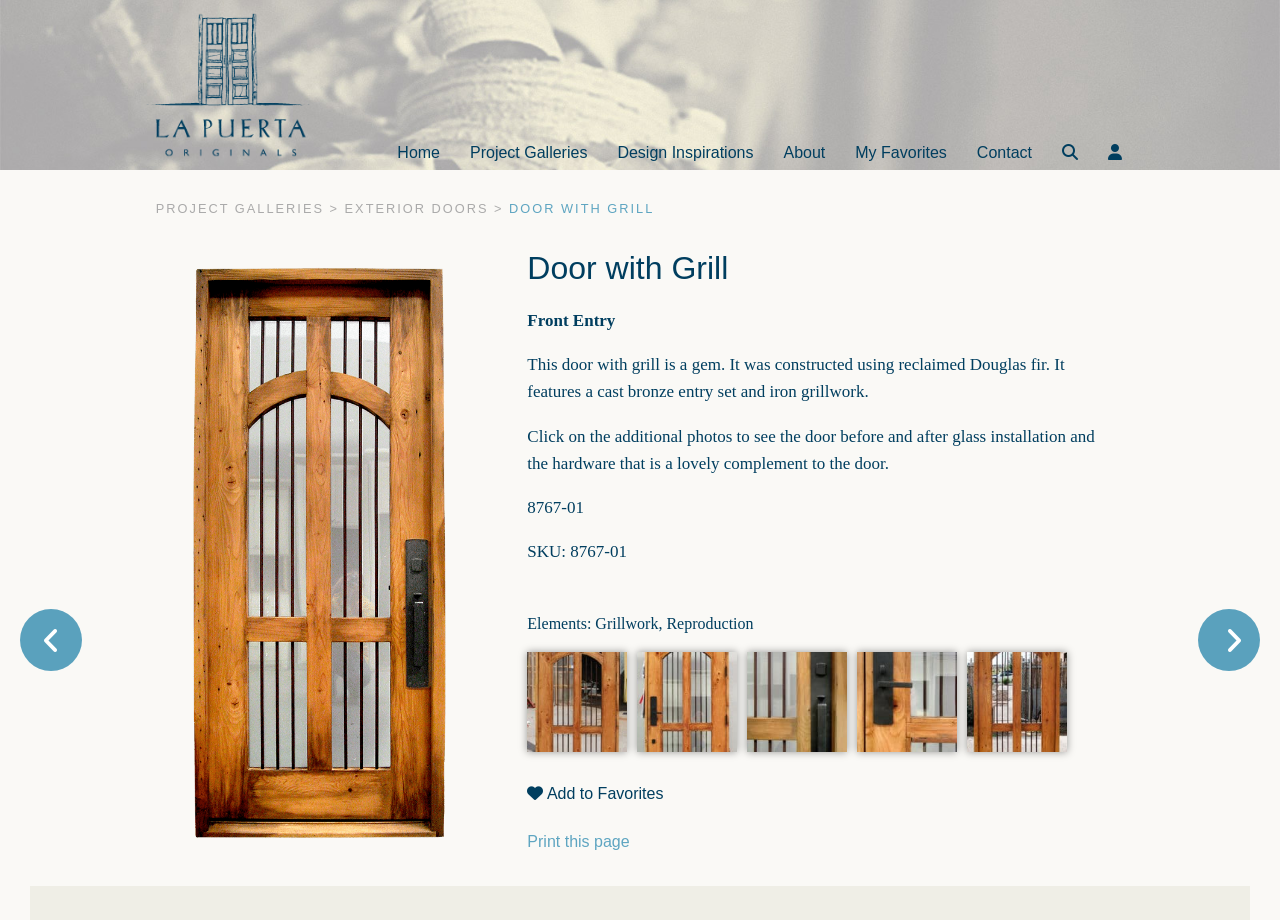Identify the bounding box for the UI element specified in this description: "Project Galleries". The coordinates must be four float numbers between 0 and 1, formatted as [left, top, right, bottom].

[0.122, 0.218, 0.253, 0.235]